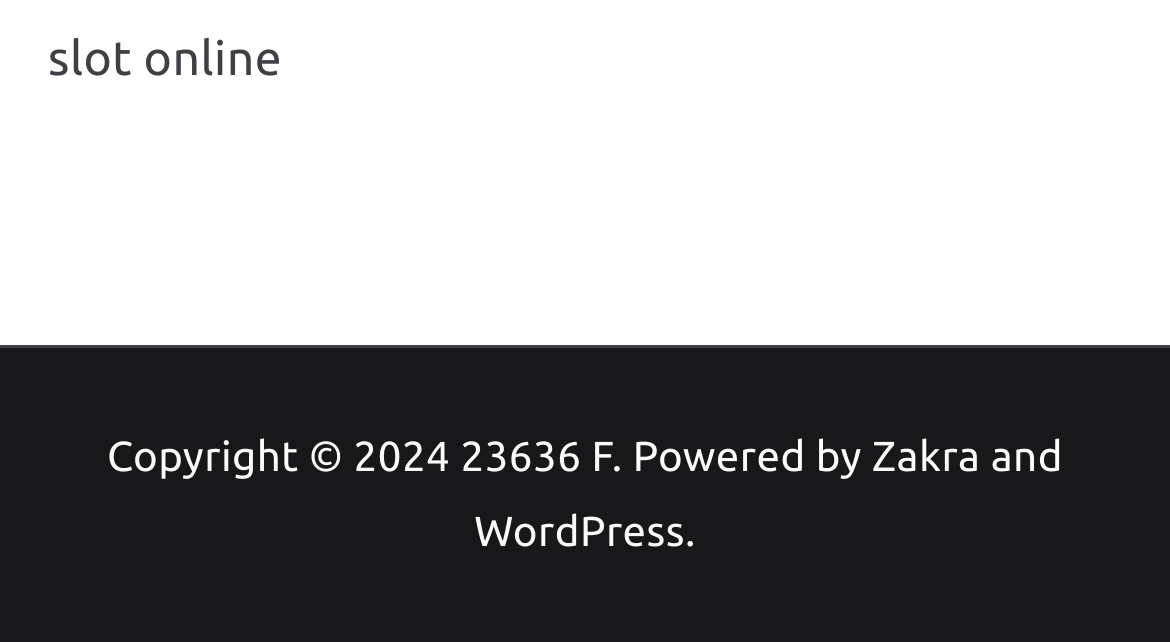What is the text between 'Copyright © 2024' and '23636 F'? Analyze the screenshot and reply with just one word or a short phrase.

Powered by